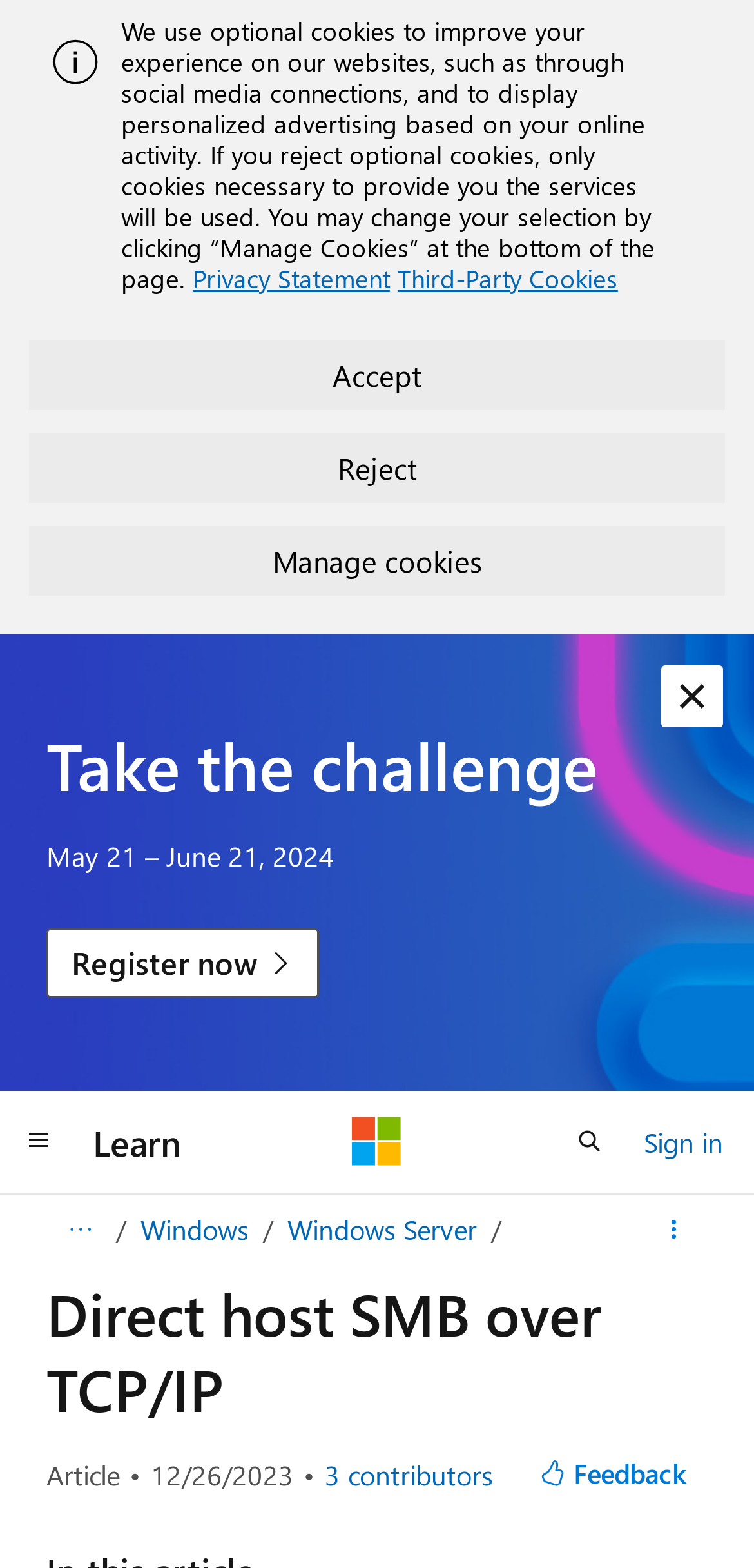Please identify the bounding box coordinates of the area that needs to be clicked to fulfill the following instruction: "Follow on Twitter."

None